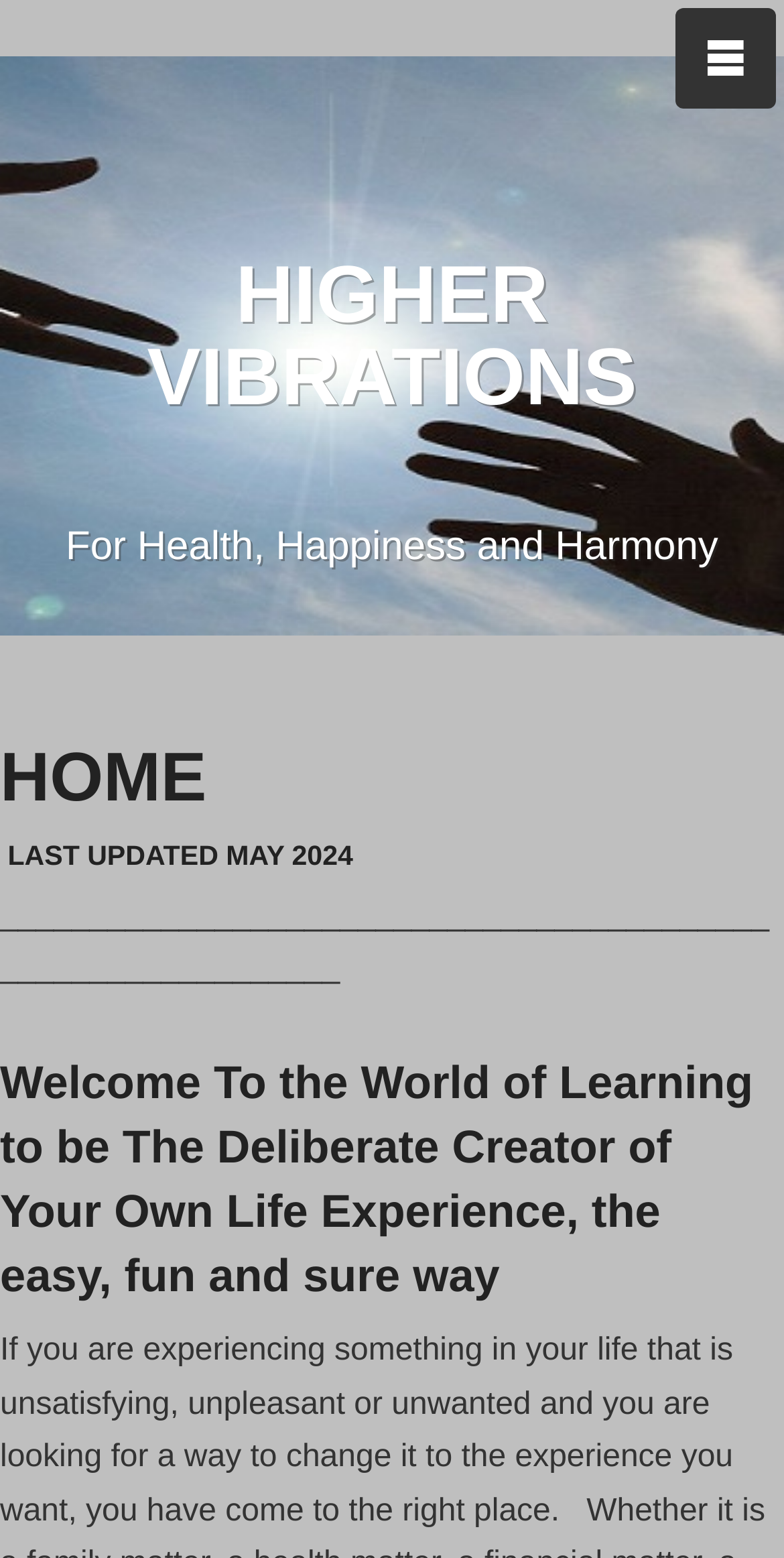What is the main section of the website?
Offer a detailed and full explanation in response to the question.

The main section of the website appears to be the 'Home' section, as indicated by the heading 'HOME' which is prominently displayed on the page. This section likely provides an overview of the website's content and resources.